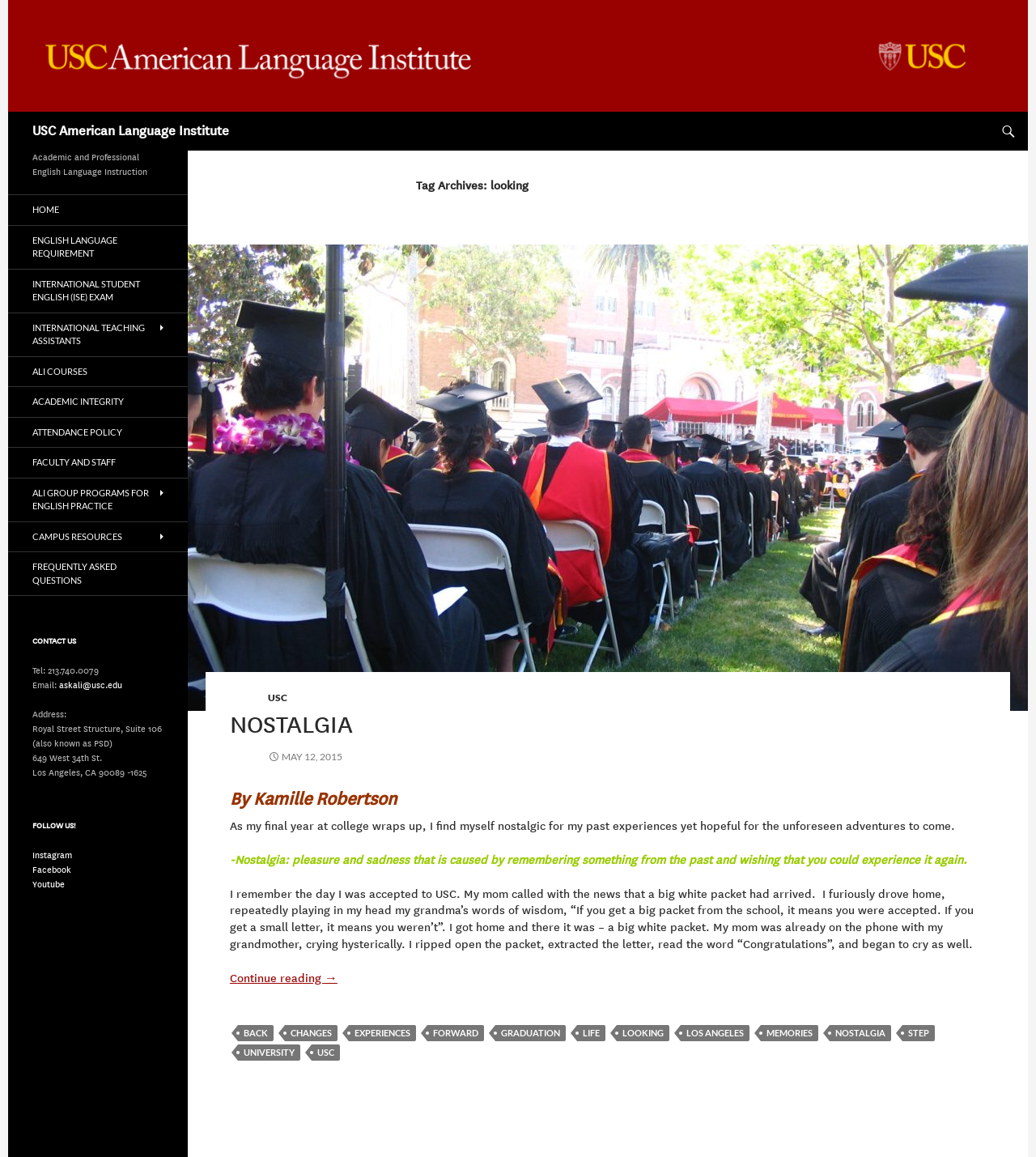Respond concisely with one word or phrase to the following query:
What is the address of the American Language Institute?

Royal Street Structure, Suite 106